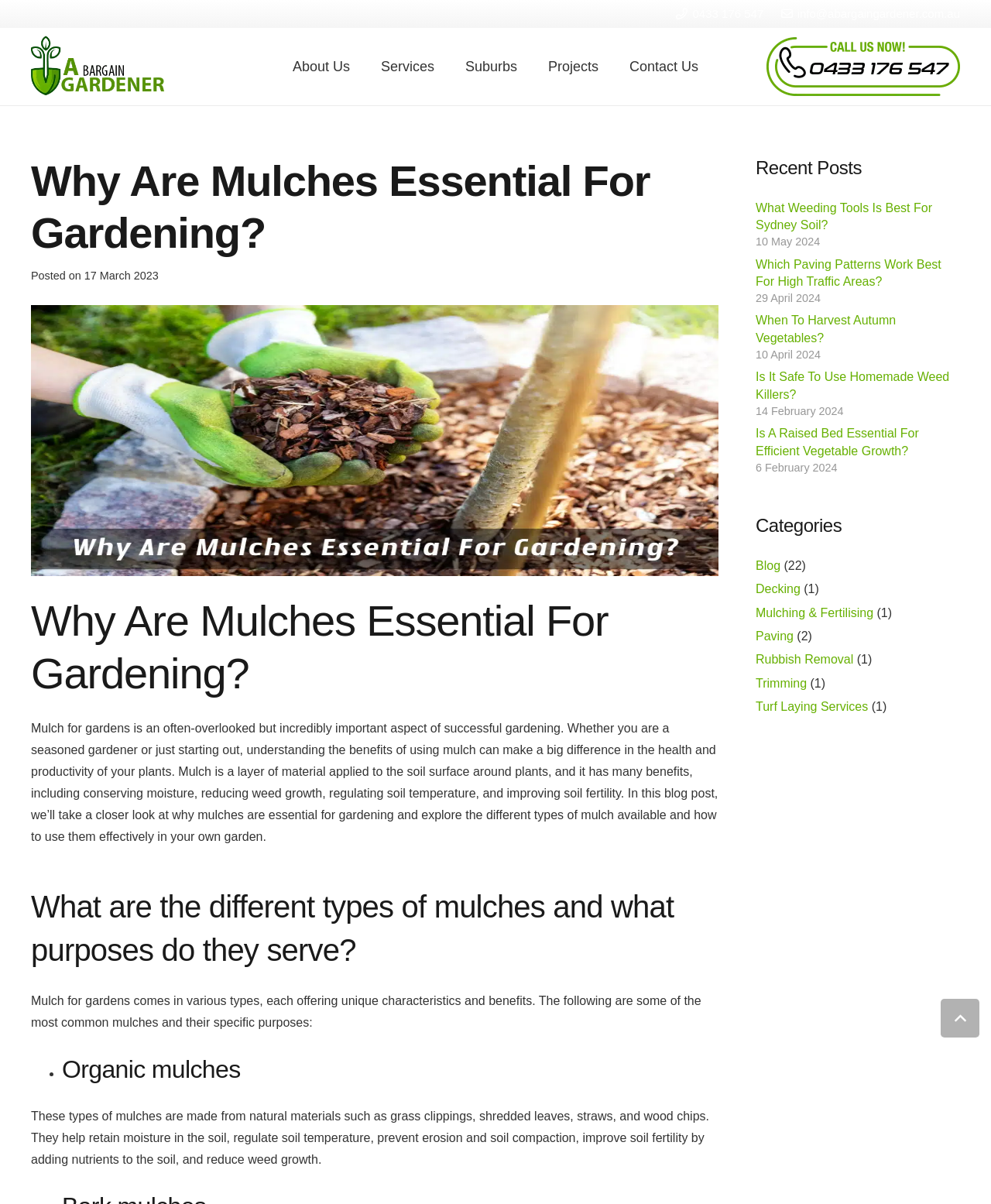Please find the bounding box coordinates of the element that you should click to achieve the following instruction: "Read the article 'Why Are Mulches Essential For Gardening?'". The coordinates should be presented as four float numbers between 0 and 1: [left, top, right, bottom].

[0.031, 0.129, 0.725, 0.215]